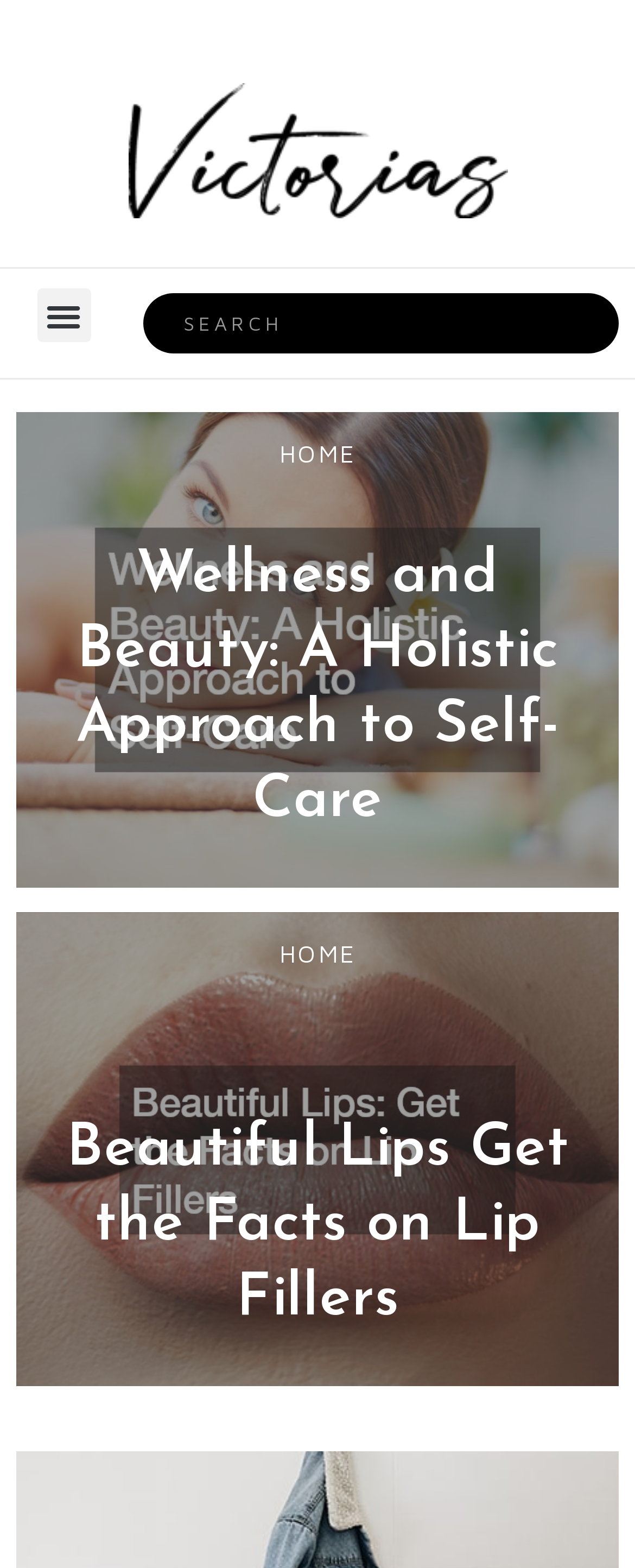Locate the bounding box of the UI element defined by this description: "Menu". The coordinates should be given as four float numbers between 0 and 1, formatted as [left, top, right, bottom].

[0.058, 0.184, 0.142, 0.218]